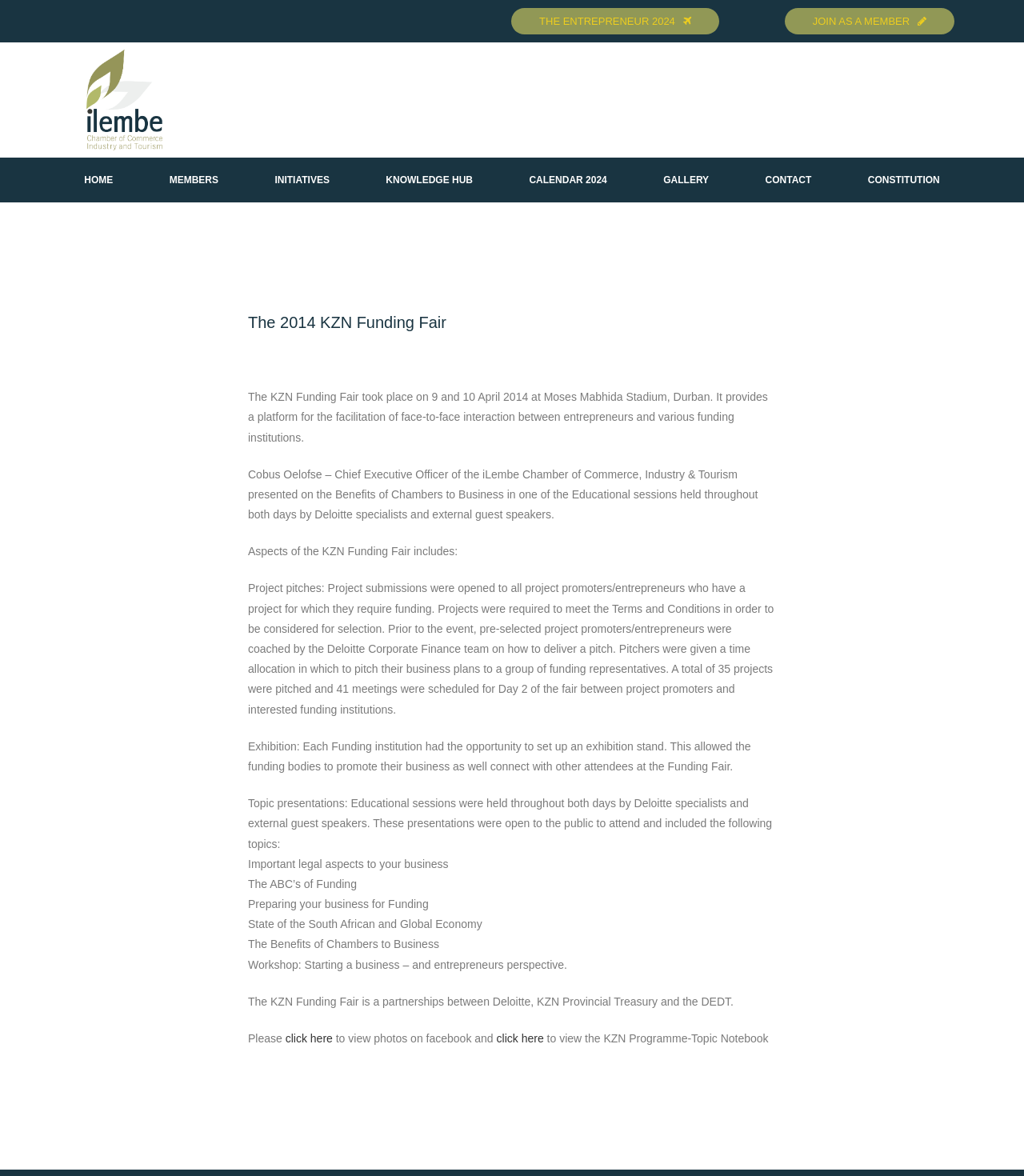Identify the bounding box coordinates of the specific part of the webpage to click to complete this instruction: "View the GALLERY".

[0.62, 0.138, 0.72, 0.169]